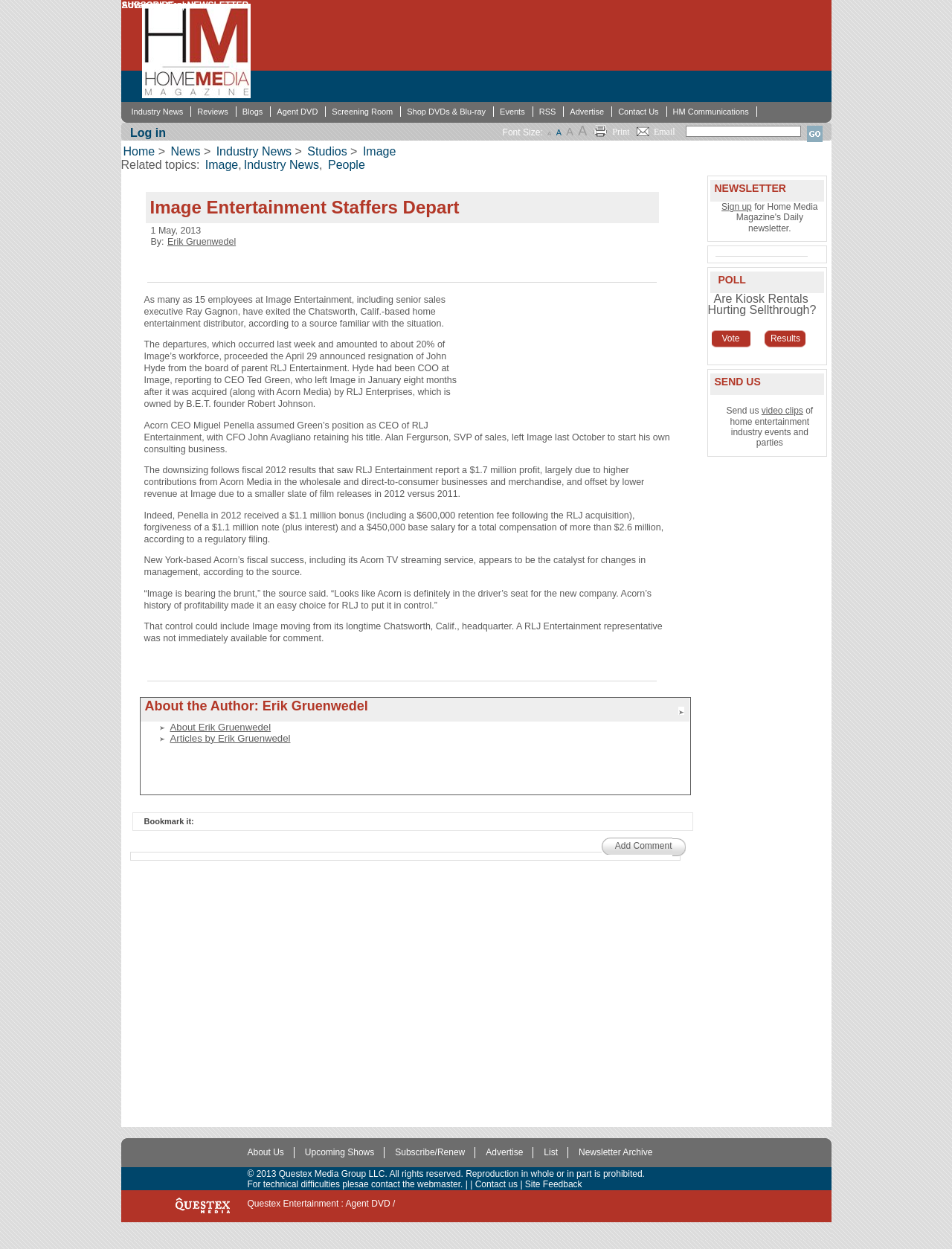Find and indicate the bounding box coordinates of the region you should select to follow the given instruction: "Subscribe to the newsletter".

[0.197, 0.0, 0.261, 0.008]